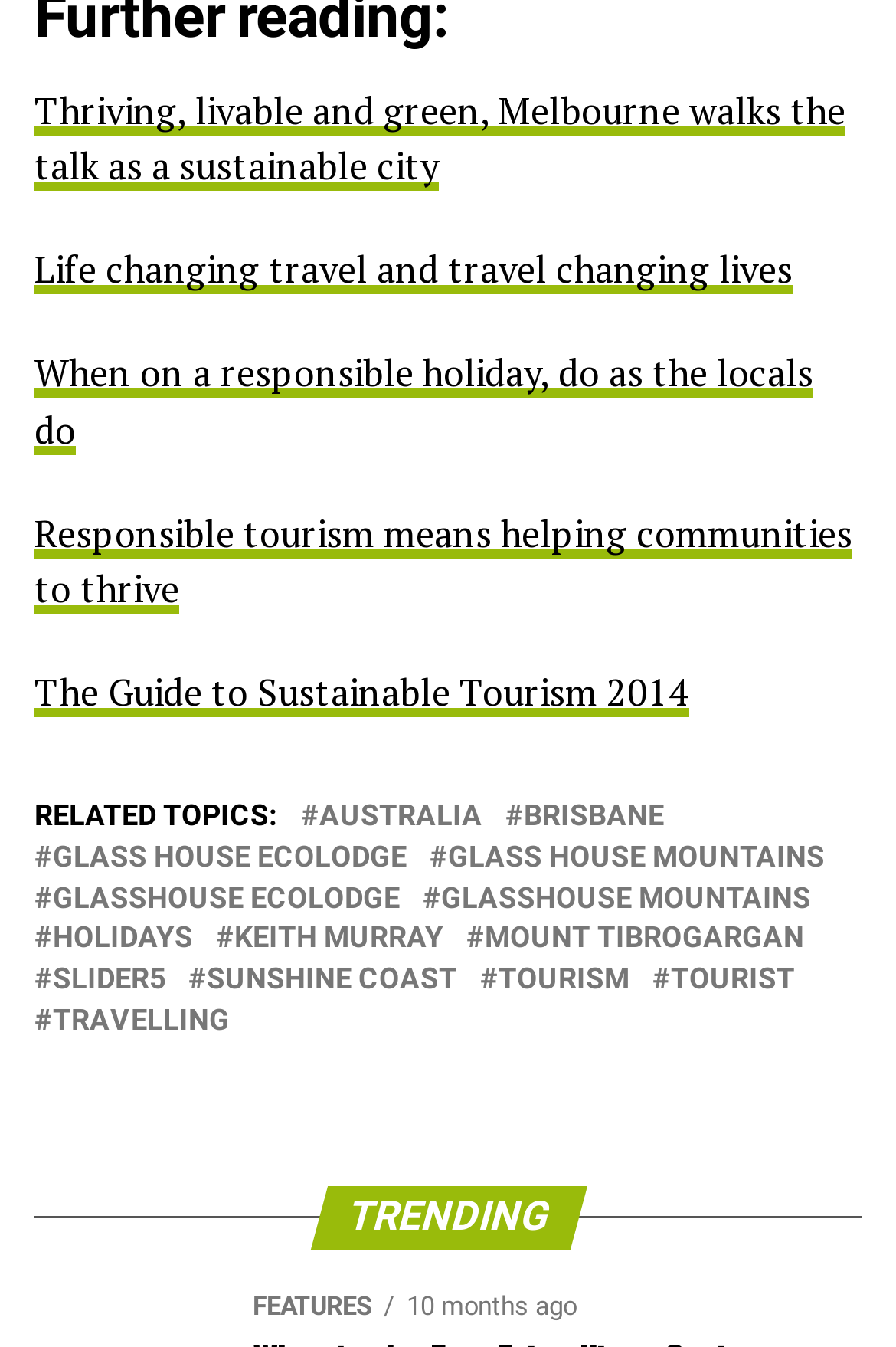Can you find the bounding box coordinates for the element that needs to be clicked to execute this instruction: "Read about thriving cities"? The coordinates should be given as four float numbers between 0 and 1, i.e., [left, top, right, bottom].

[0.038, 0.062, 0.944, 0.142]